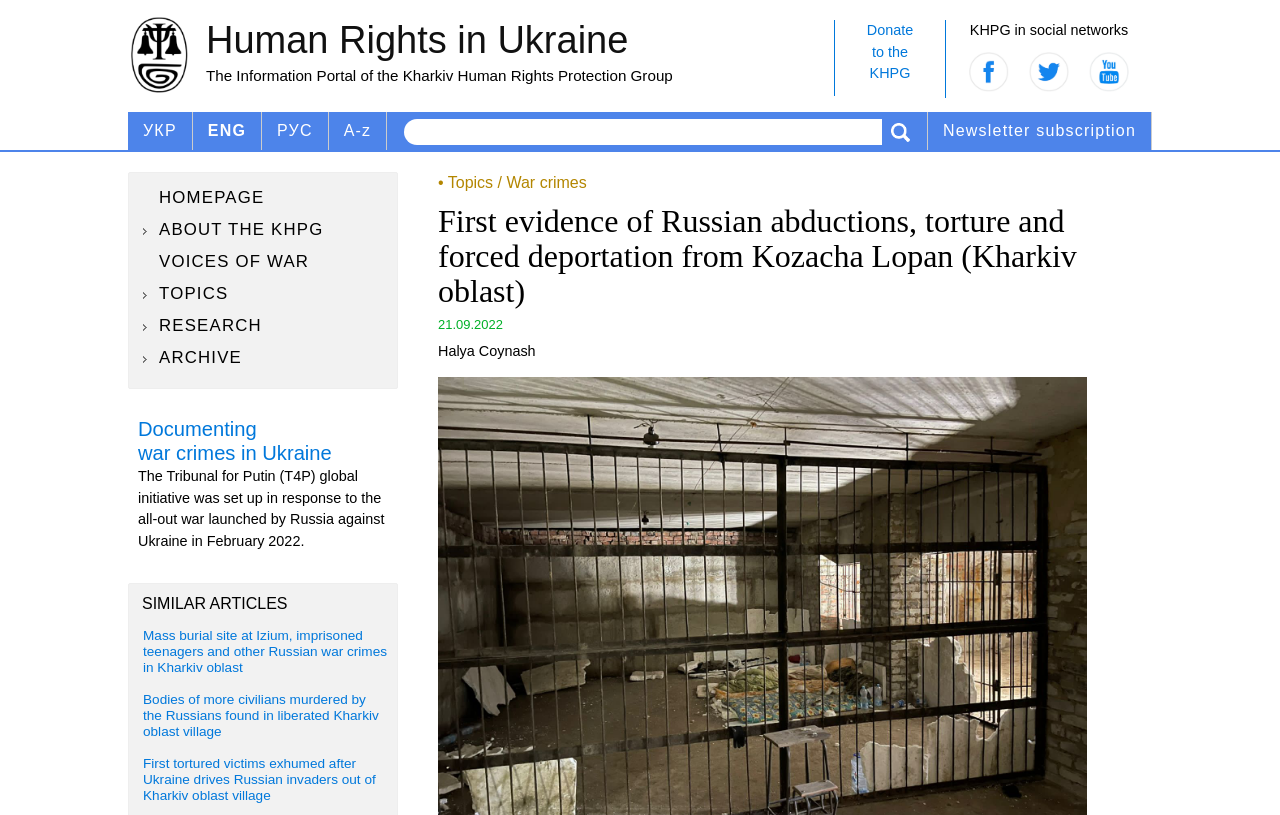Determine the bounding box coordinates of the element's region needed to click to follow the instruction: "Subscribe to the newsletter". Provide these coordinates as four float numbers between 0 and 1, formatted as [left, top, right, bottom].

[0.725, 0.137, 0.9, 0.184]